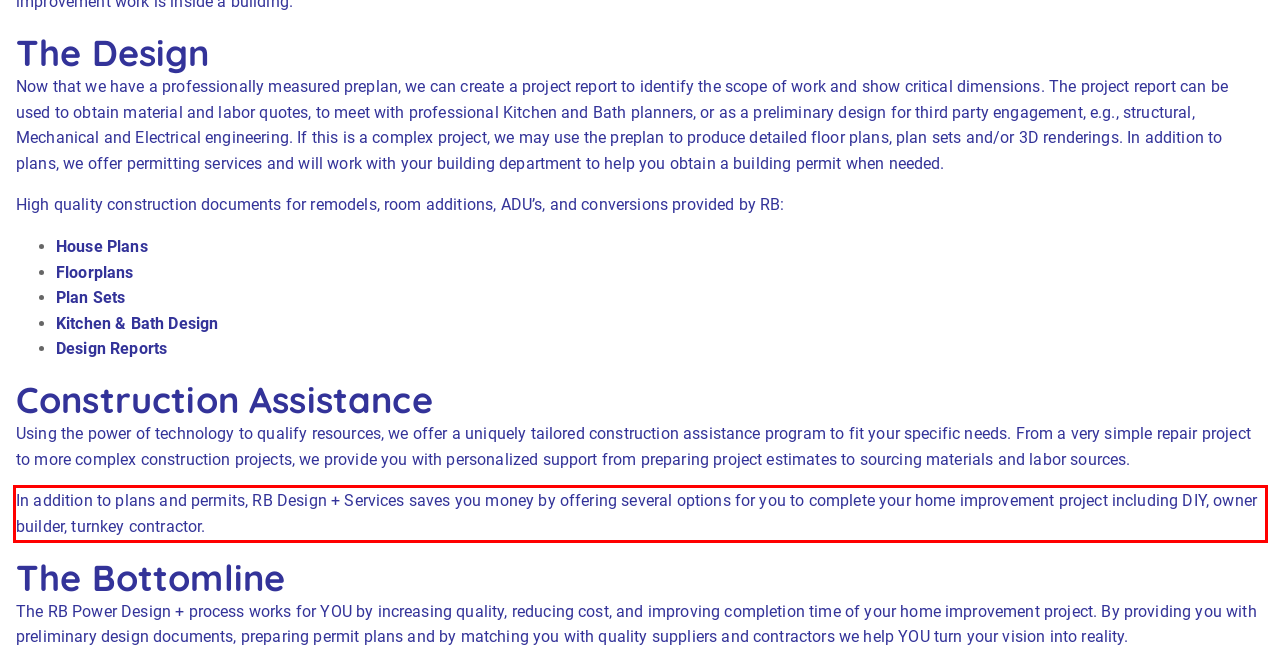Using the provided screenshot of a webpage, recognize the text inside the red rectangle bounding box by performing OCR.

In addition to plans and permits, RB Design + Services saves you money by offering several options for you to complete your home improvement project including DIY, owner builder, turnkey contractor.